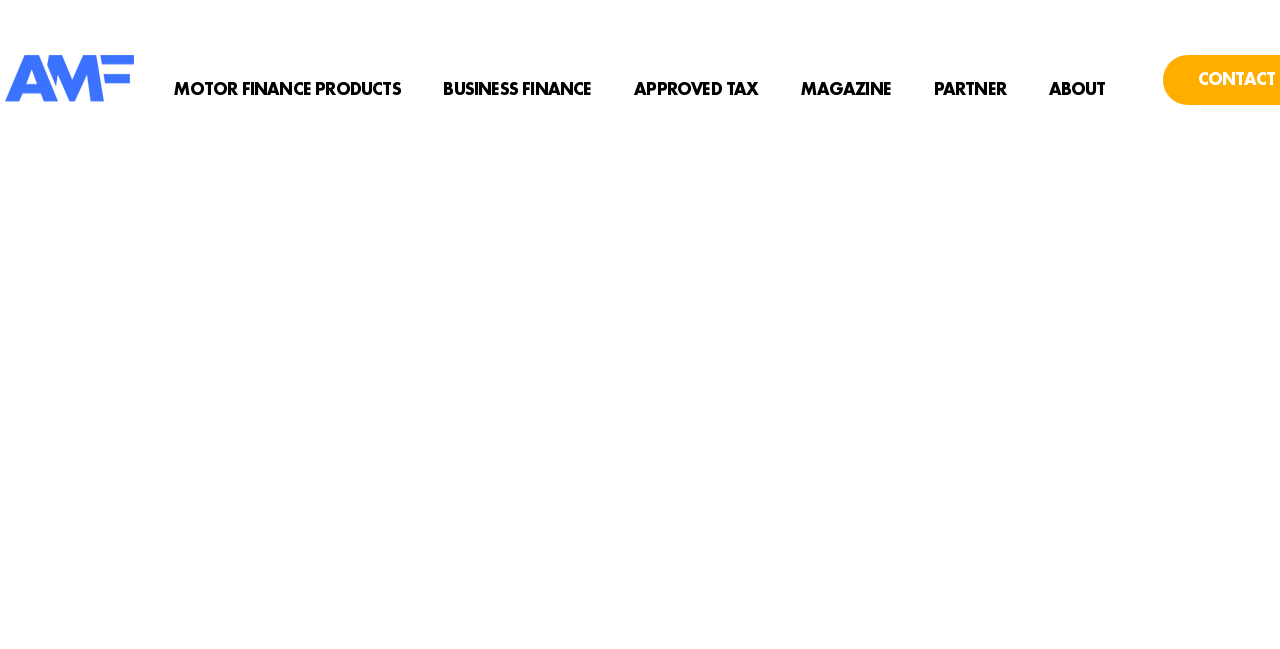What is the position of the 'ABOUT' link?
Utilize the image to construct a detailed and well-explained answer.

By analyzing the bounding box coordinates of the navigation links, I determine that the 'ABOUT' link has the highest x2 value (0.88), indicating it is positioned at the rightmost end of the navigation section.